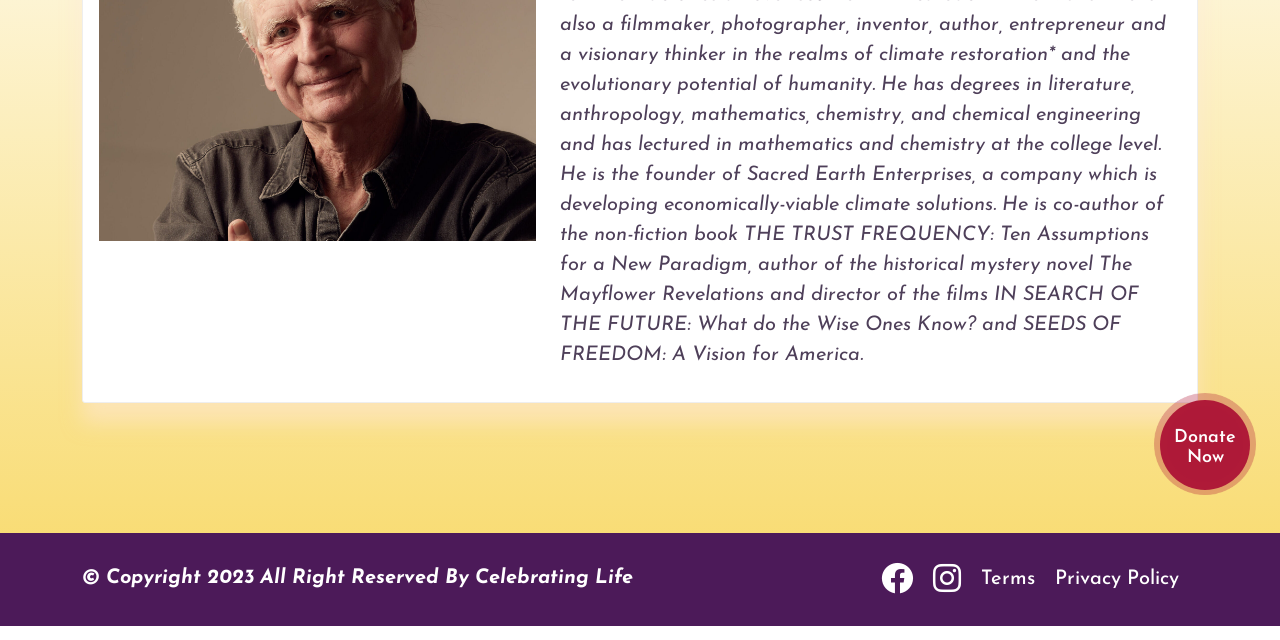Please determine the bounding box coordinates for the element with the description: "Previous Post".

None